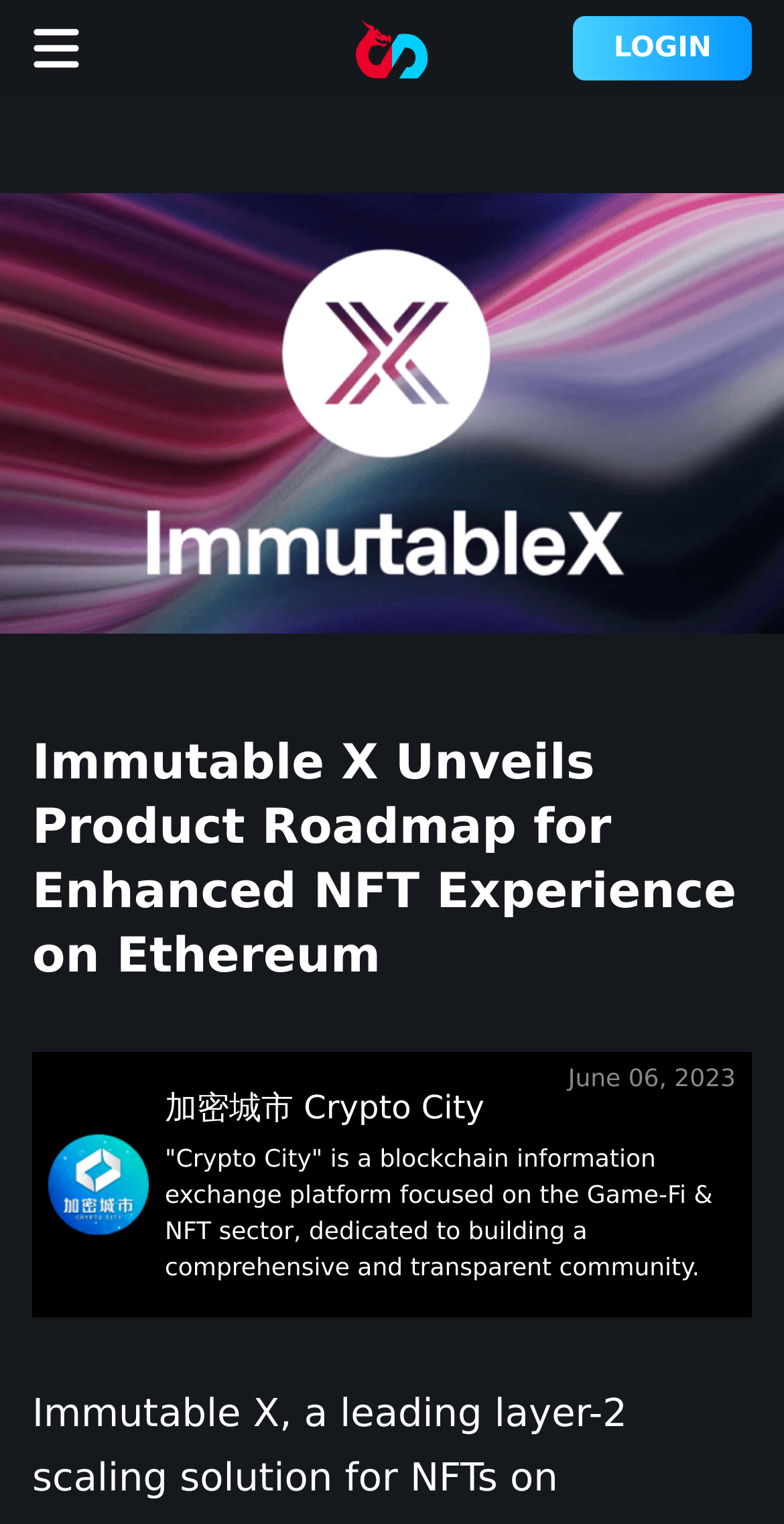Given the element description Login, predict the bounding box coordinates for the UI element in the webpage screenshot. The format should be (top-left x, top-left y, bottom-right x, bottom-right y), and the values should be between 0 and 1.

[0.731, 0.011, 0.959, 0.053]